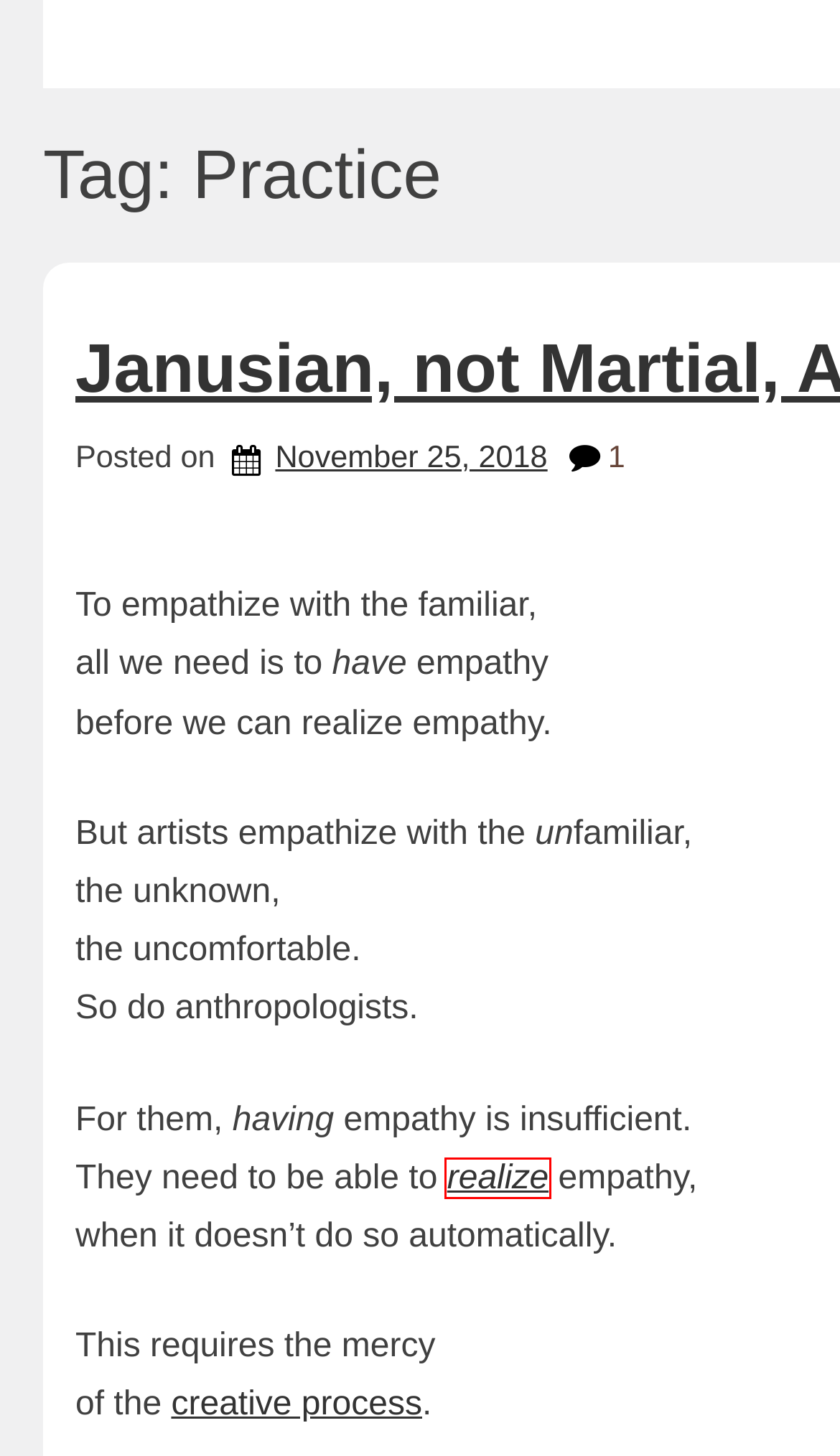Given a screenshot of a webpage with a red bounding box around an element, choose the most appropriate webpage description for the new page displayed after clicking the element within the bounding box. Here are the candidates:
A. Problem Solving – Realizing Empathy | Blog
B. Anxiety – Realizing Empathy | Blog
C. Love – Realizing Empathy | Blog
D. Progress – Realizing Empathy | Blog
E. Two Ways We Realize Empathy – Realizing Empathy | Blog
F. To be a Better Designer, Attend to Your Pain – Realizing Empathy | Blog
G. Respect – Realizing Empathy | Blog
H. Clarity – Realizing Empathy | Blog

E